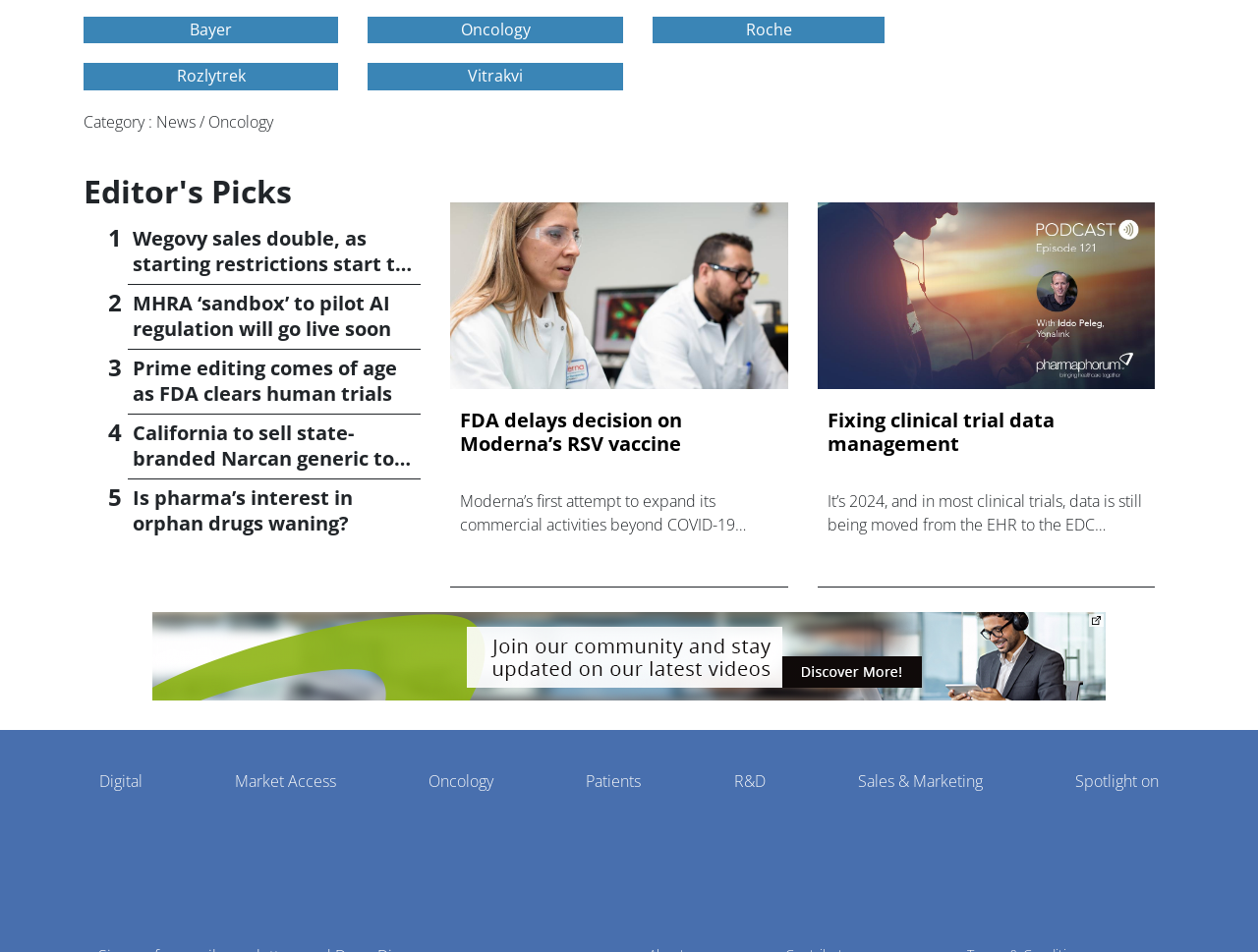Determine the bounding box for the described HTML element: "Sales & Marketing". Ensure the coordinates are four float numbers between 0 and 1 in the format [left, top, right, bottom].

[0.676, 0.799, 0.787, 0.857]